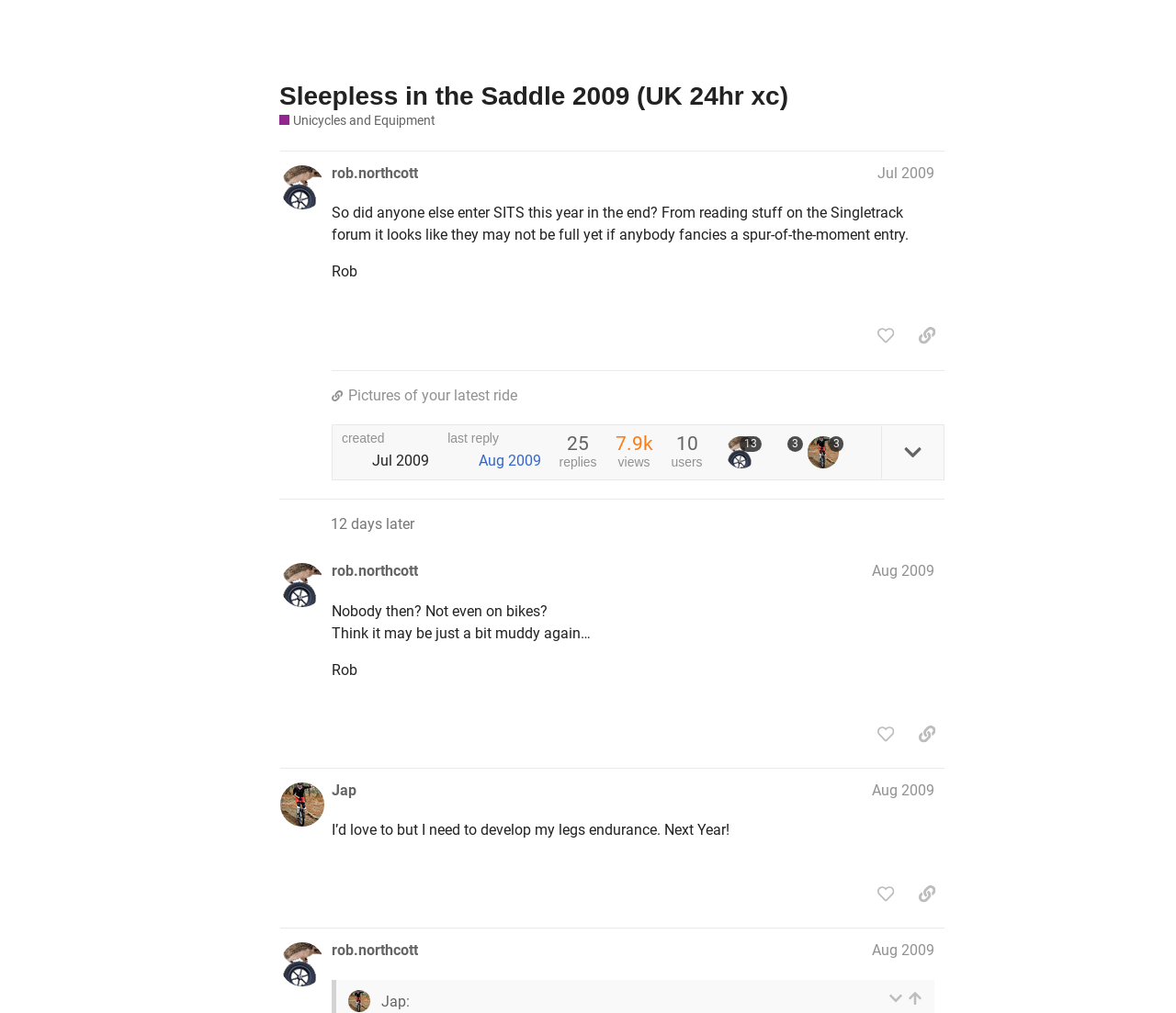Determine the bounding box coordinates for the area that needs to be clicked to fulfill this task: "Copy a link to the post by 'jogi'". The coordinates must be given as four float numbers between 0 and 1, i.e., [left, top, right, bottom].

[0.773, 0.515, 0.803, 0.546]